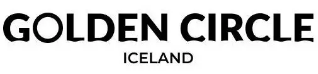Create a vivid and detailed description of the image.

The image features the logo of "Golden Circle Iceland," prominently displaying the name in bold, uppercase letters. The text is stark and simple, set against a clean white background, emphasizing clarity and modernity. This logo represents the renowned tourist route in Iceland that includes iconic natural wonders such as the Gullfoss waterfall, Geysir geothermal area, and Þingvellir National Park. The branding aligns with the adventurous spirit of Iceland's landscape, inviting travelers to explore its unique geological and historical significance. This logo is often associated with tour operators offering packages to experience this breathtaking route, showcasing the beauty and allure of Iceland’s natural treasures.